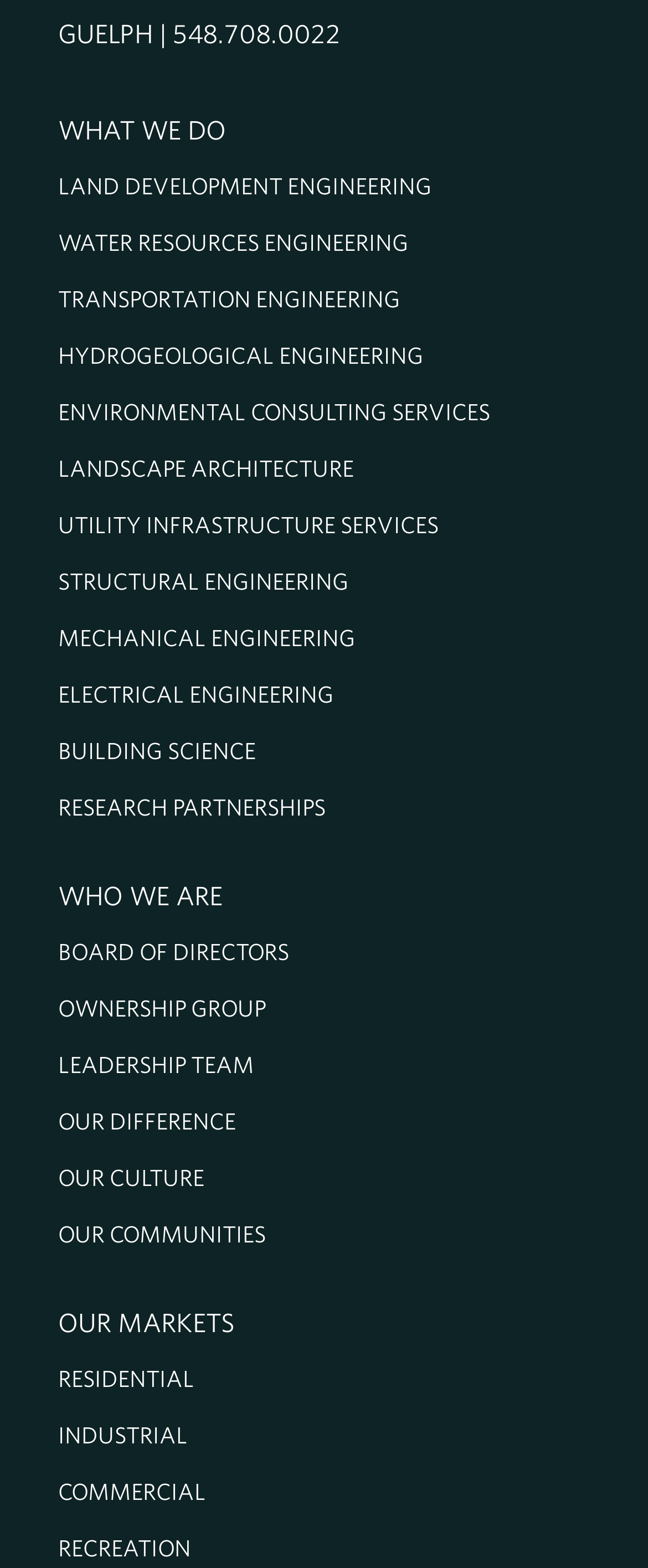Locate the bounding box coordinates of the area where you should click to accomplish the instruction: "Check out COMMERCIAL".

[0.09, 0.943, 0.318, 0.96]